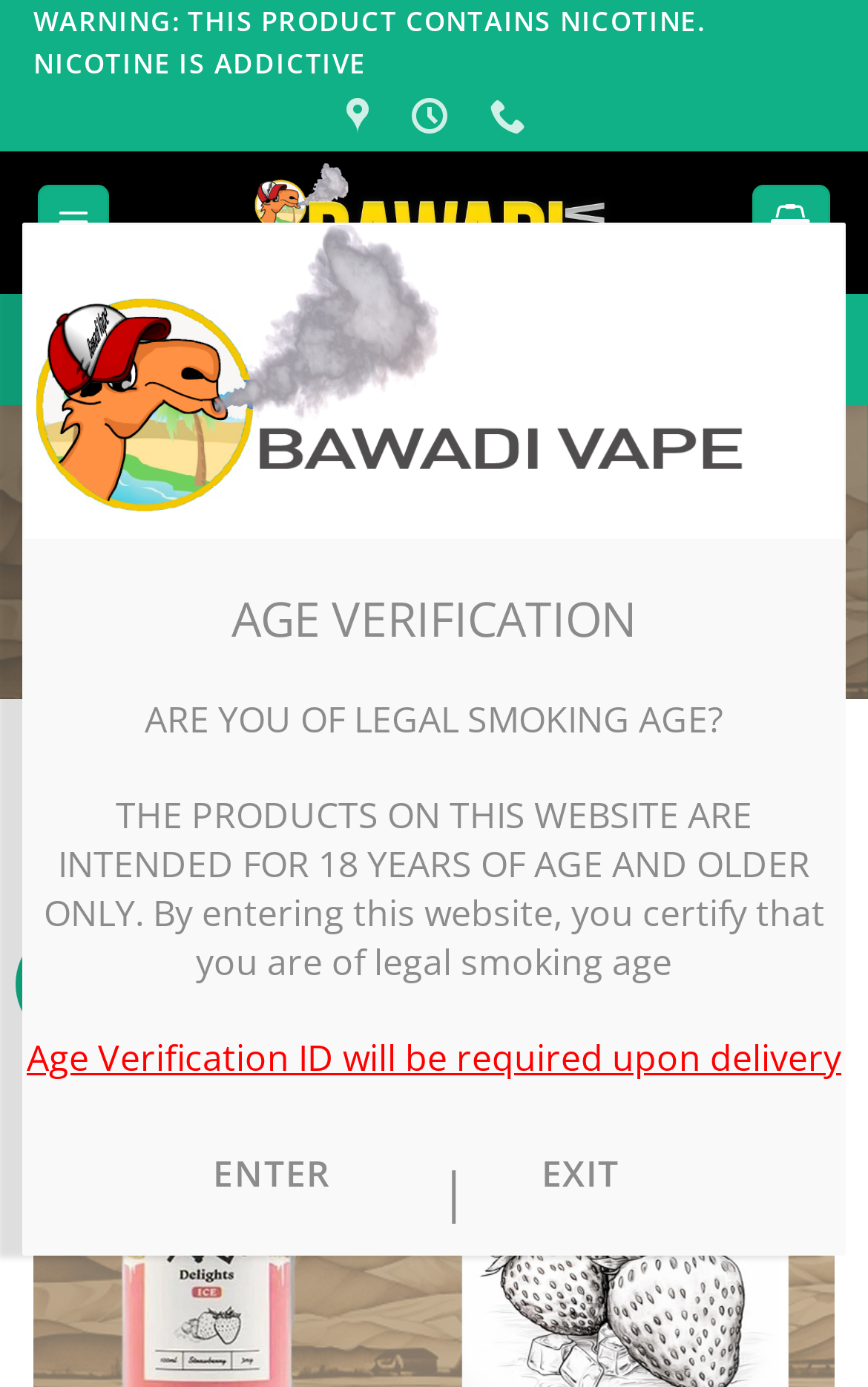What is the warning message on the webpage?
Carefully analyze the image and provide a thorough answer to the question.

I found the warning message by looking at the StaticText element with ID 663, which has the text 'WARNING: THIS PRODUCT CONTAINS NICOTINE. NICOTINE IS ADDICTIVE' and is located at the top of the webpage.